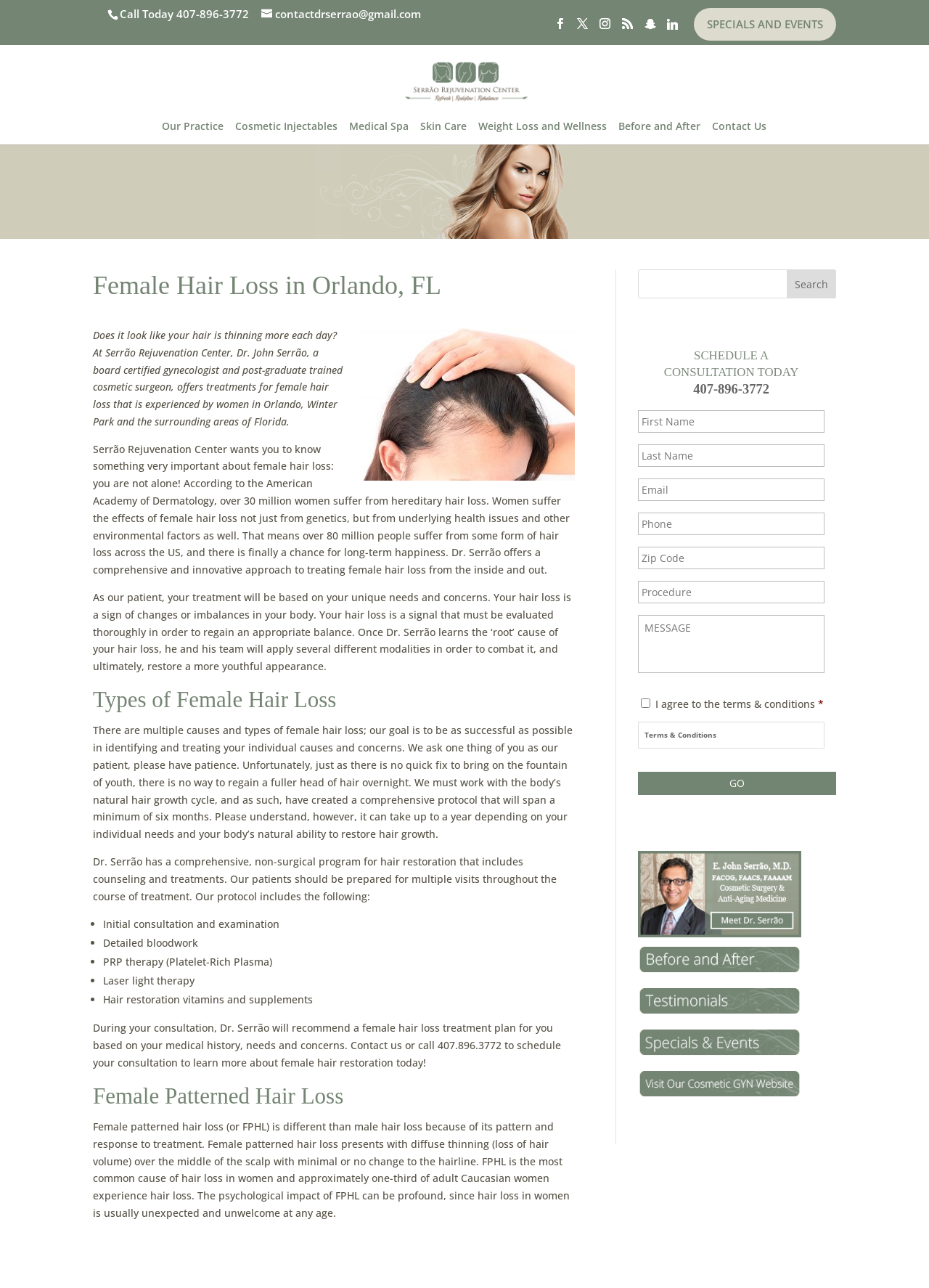Determine the bounding box for the described HTML element: "Weight Loss and Wellness". Ensure the coordinates are four float numbers between 0 and 1 in the format [left, top, right, bottom].

[0.514, 0.094, 0.653, 0.112]